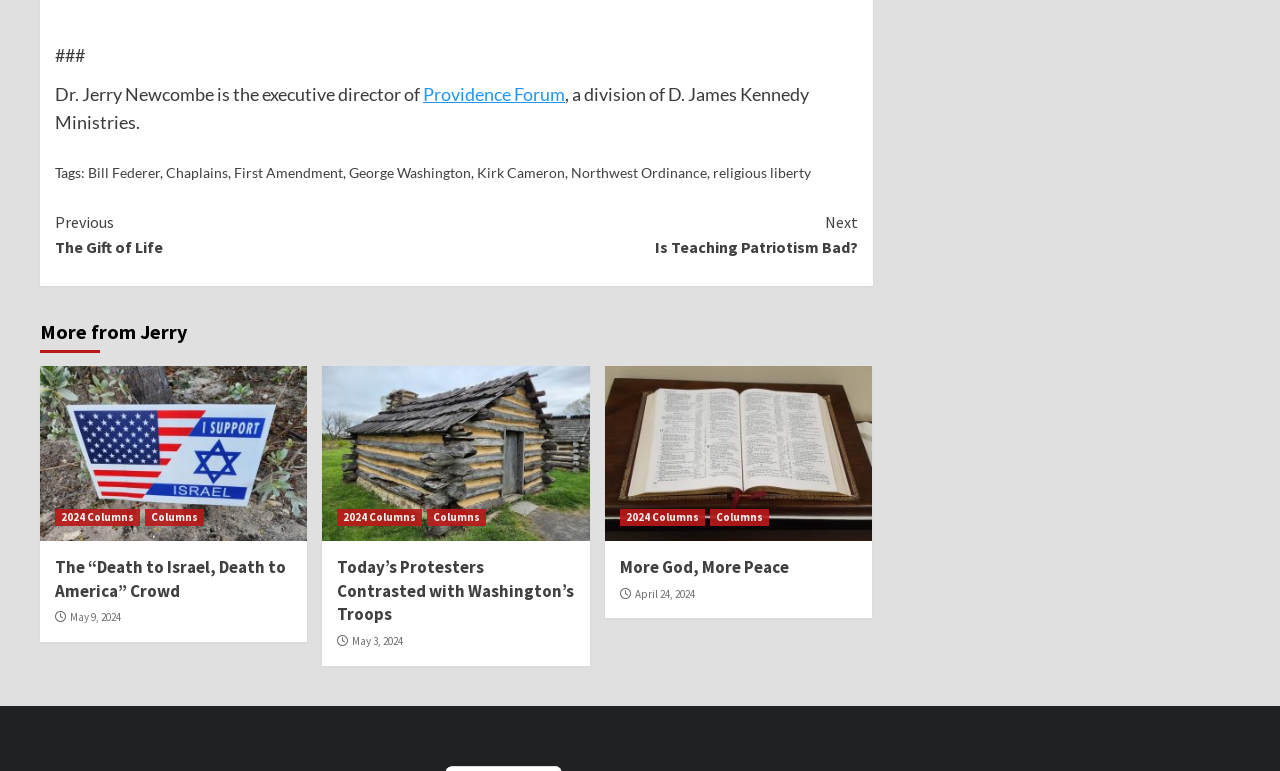Determine the bounding box coordinates for the element that should be clicked to follow this instruction: "Check out more articles by Jerry". The coordinates should be given as four float numbers between 0 and 1, in the format [left, top, right, bottom].

[0.031, 0.409, 0.146, 0.457]